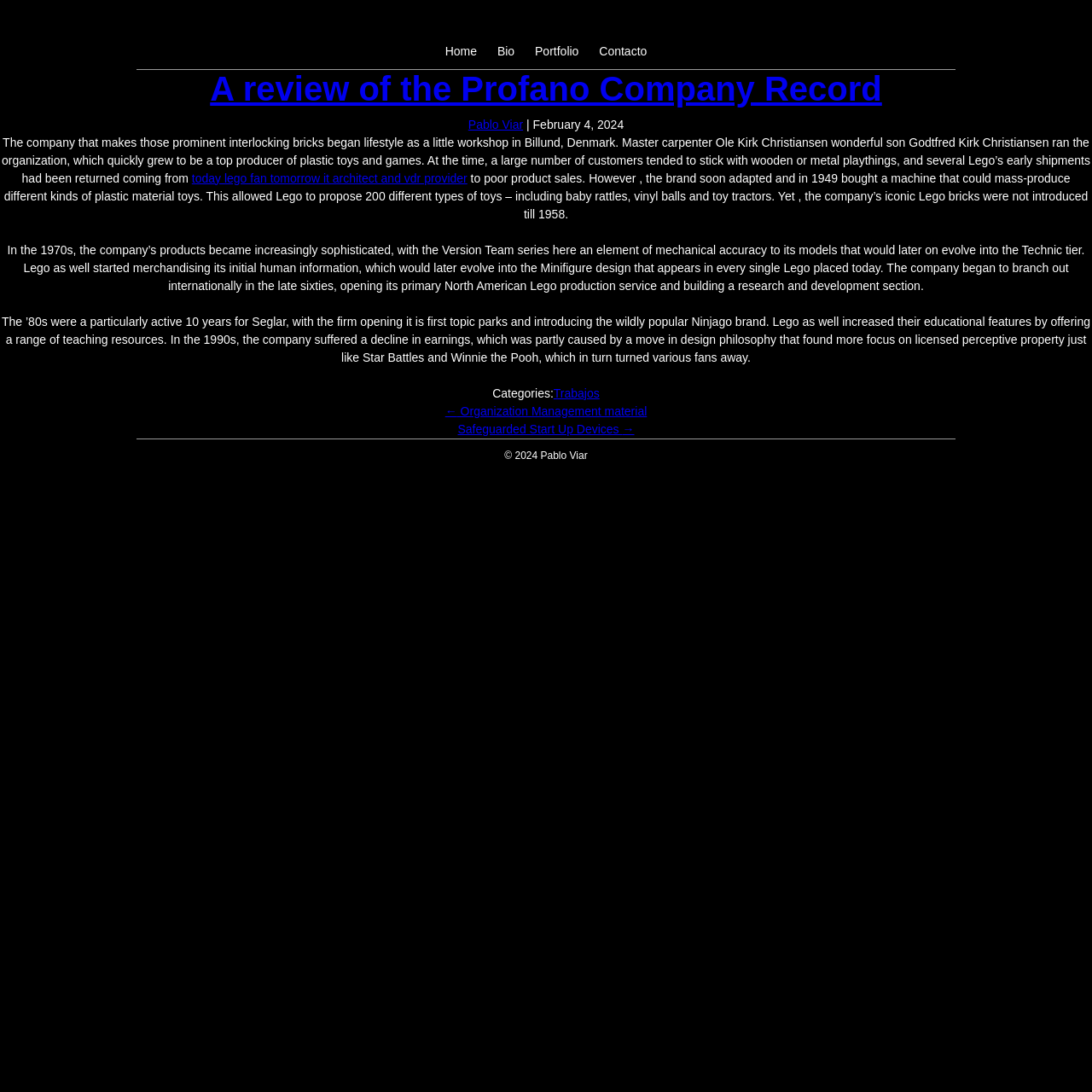Find the bounding box coordinates of the area that needs to be clicked in order to achieve the following instruction: "Click on 'More Advantages and Benefits of Buying Baby’s Clothes'". The coordinates should be specified as four float numbers between 0 and 1, i.e., [left, top, right, bottom].

None